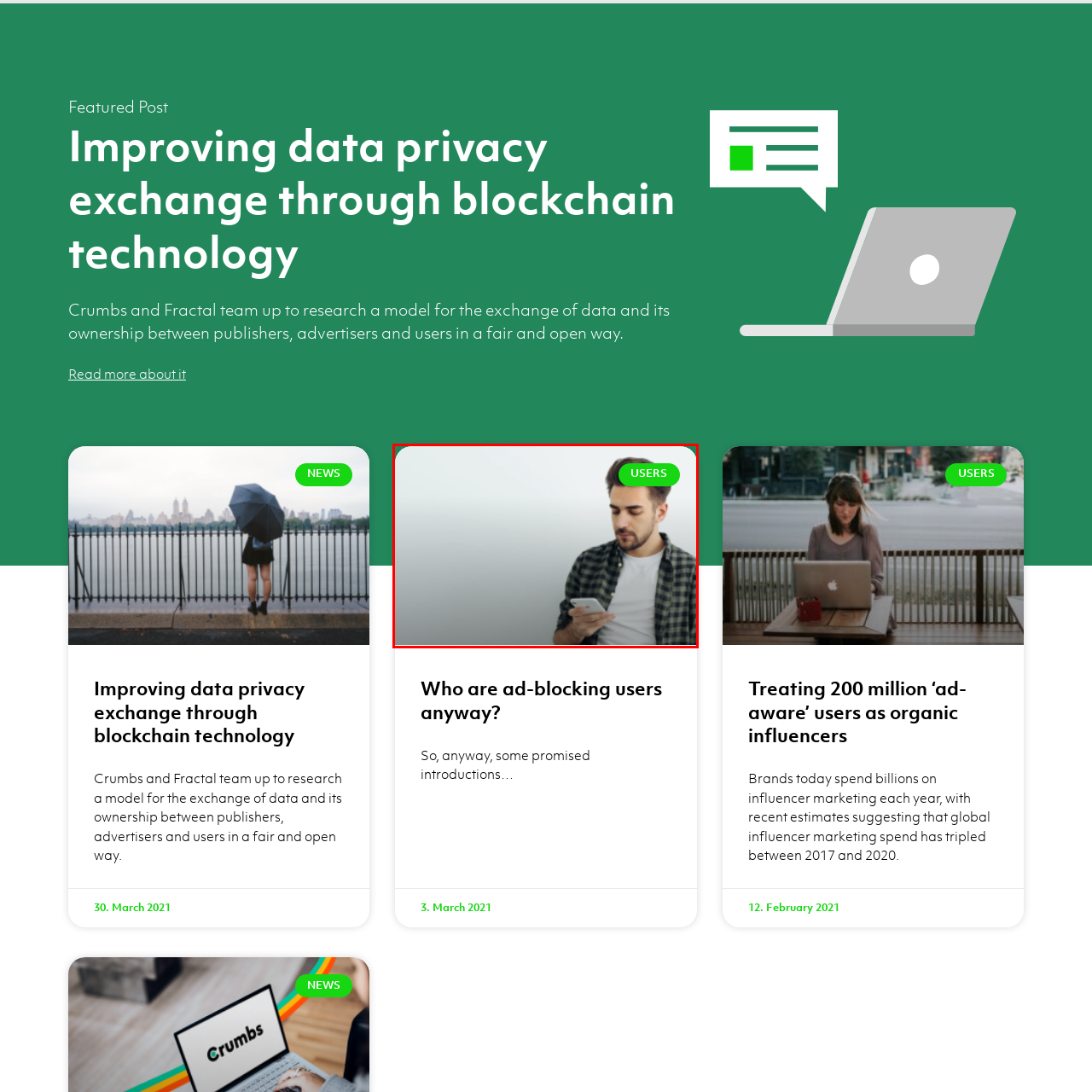What is the theme emphasized by the green tag in the upper right corner?
Look at the image highlighted within the red bounding box and provide a detailed answer to the question.

The green tag labeled 'USERS' in the upper right corner of the image is likely highlighting the theme of user engagement, which is a crucial aspect of digital marketing strategies, including discussions about target audiences, consumer behavior, and advertising.